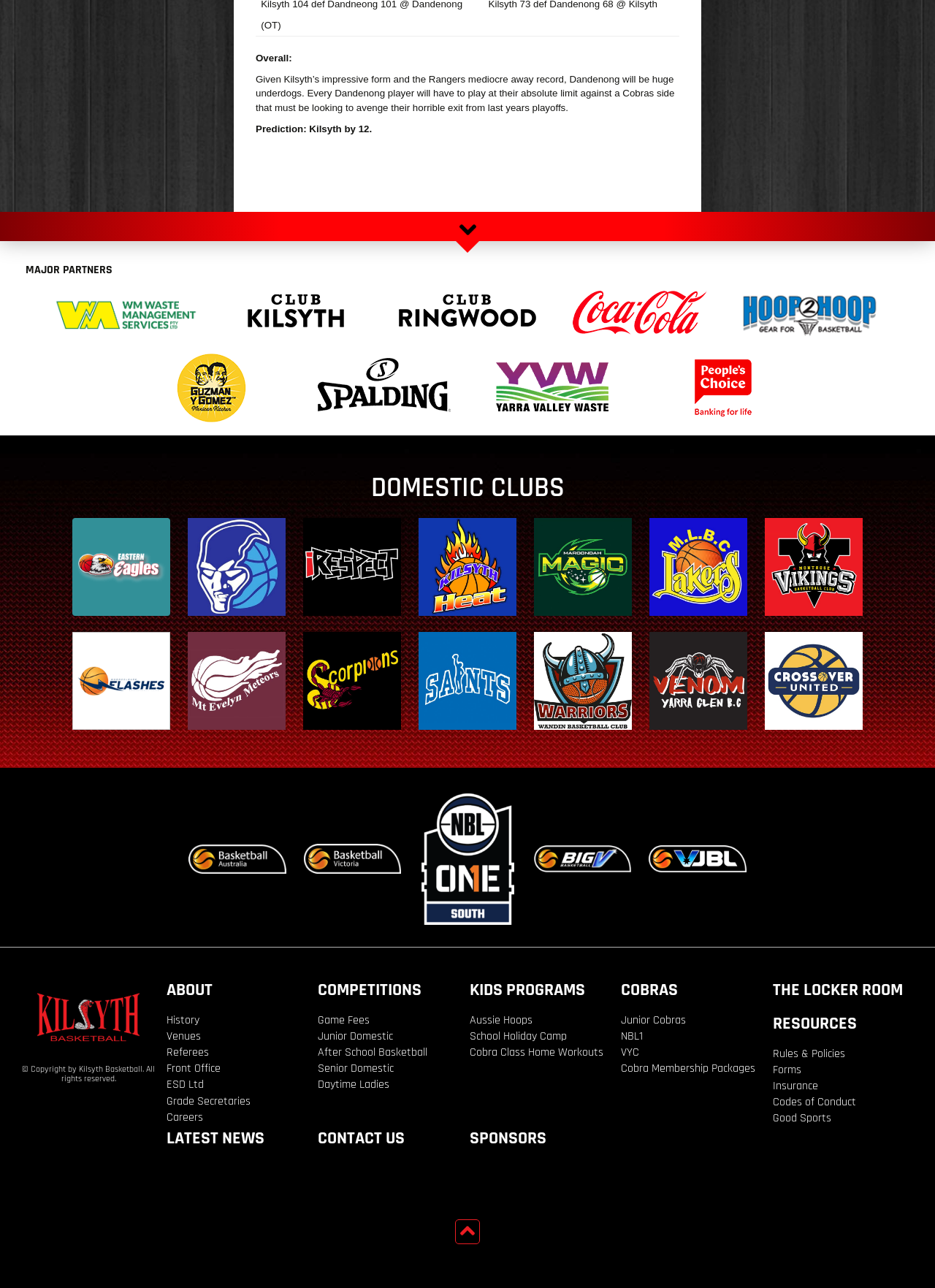Based on the element description NBL1, identify the bounding box of the UI element in the given webpage screenshot. The coordinates should be in the format (top-left x, top-left y, bottom-right x, bottom-right y) and must be between 0 and 1.

[0.664, 0.8, 0.688, 0.81]